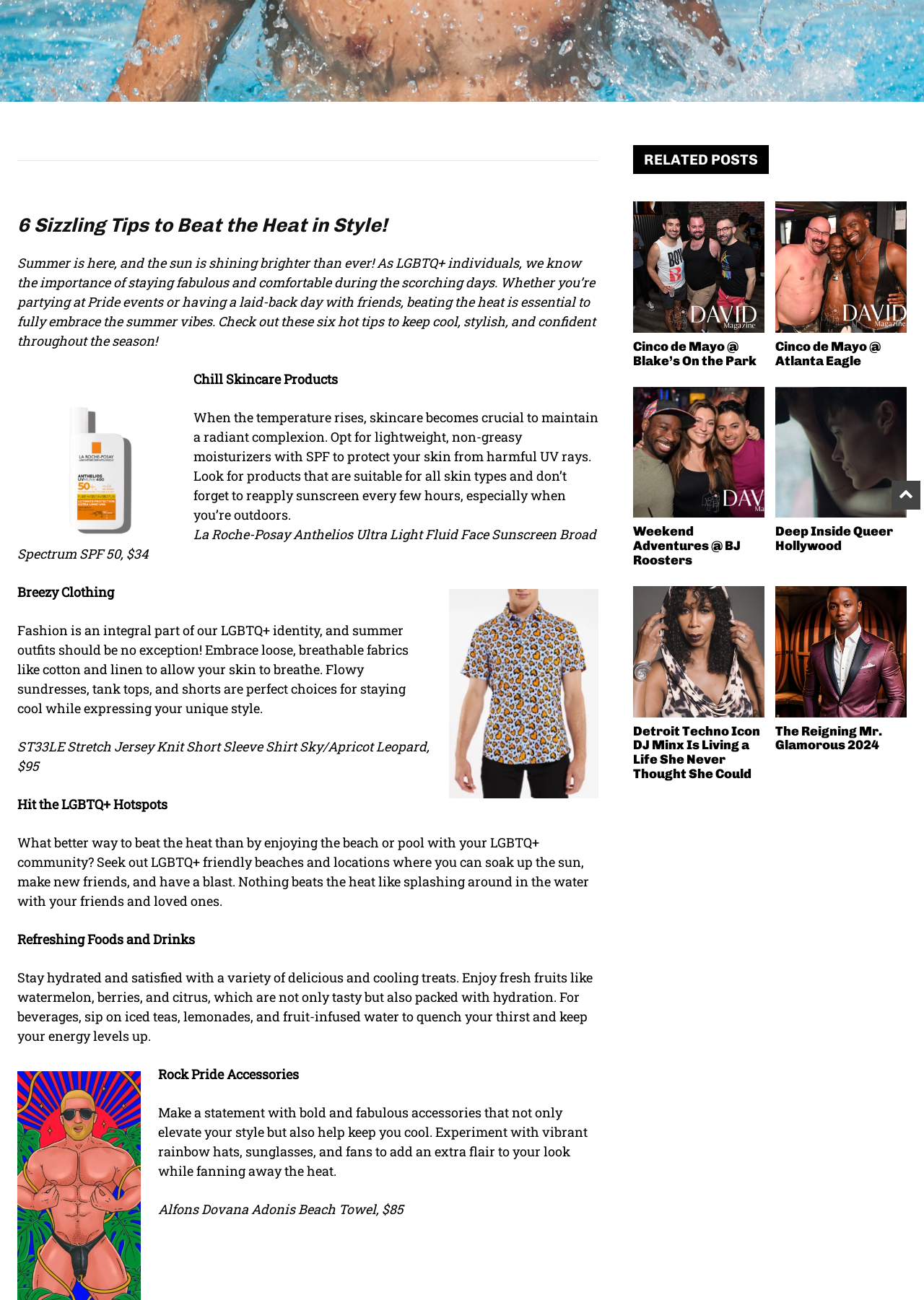Bounding box coordinates should be in the format (top-left x, top-left y, bottom-right x, bottom-right y) and all values should be floating point numbers between 0 and 1. Determine the bounding box coordinate for the UI element described as: title="Weekend Adventures @ BJ Roosters"

[0.685, 0.297, 0.827, 0.398]